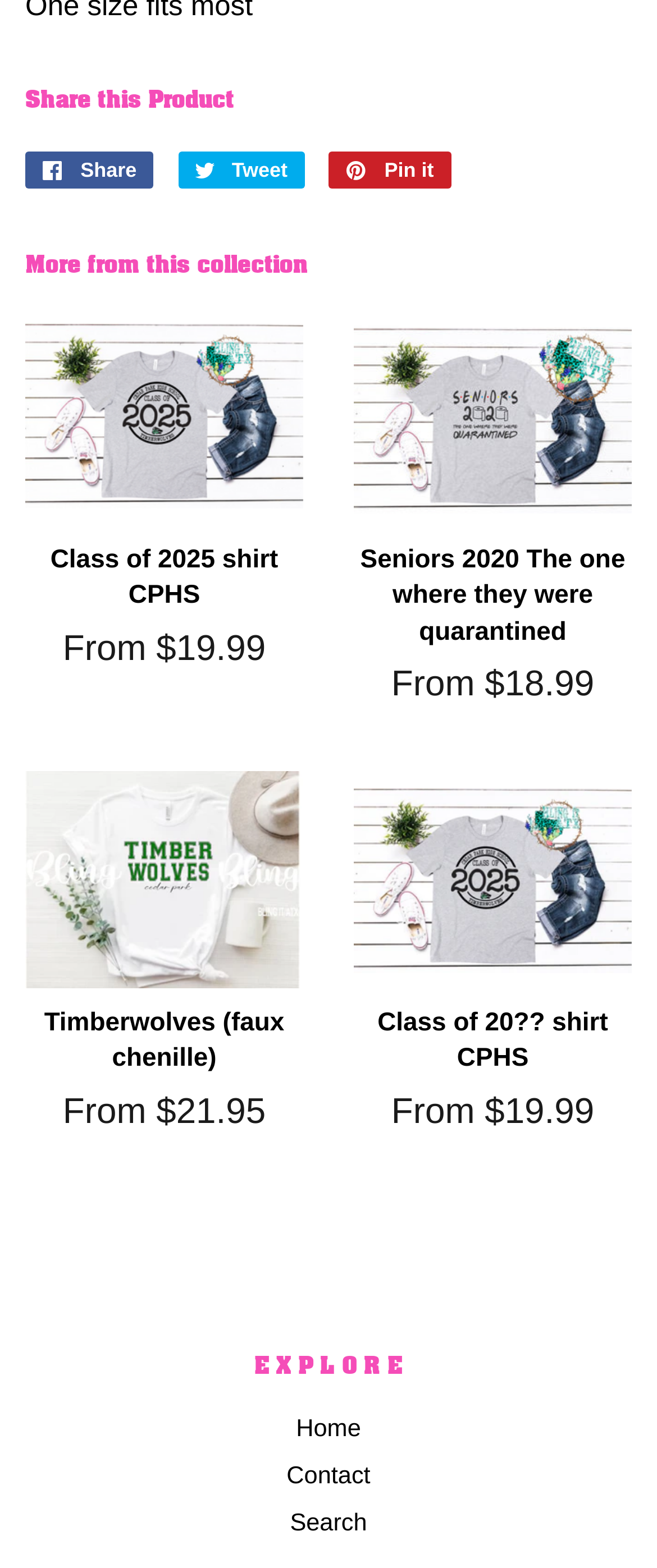What is the function of the 'E X P L O R E' section?
Based on the image, respond with a single word or phrase.

Navigation